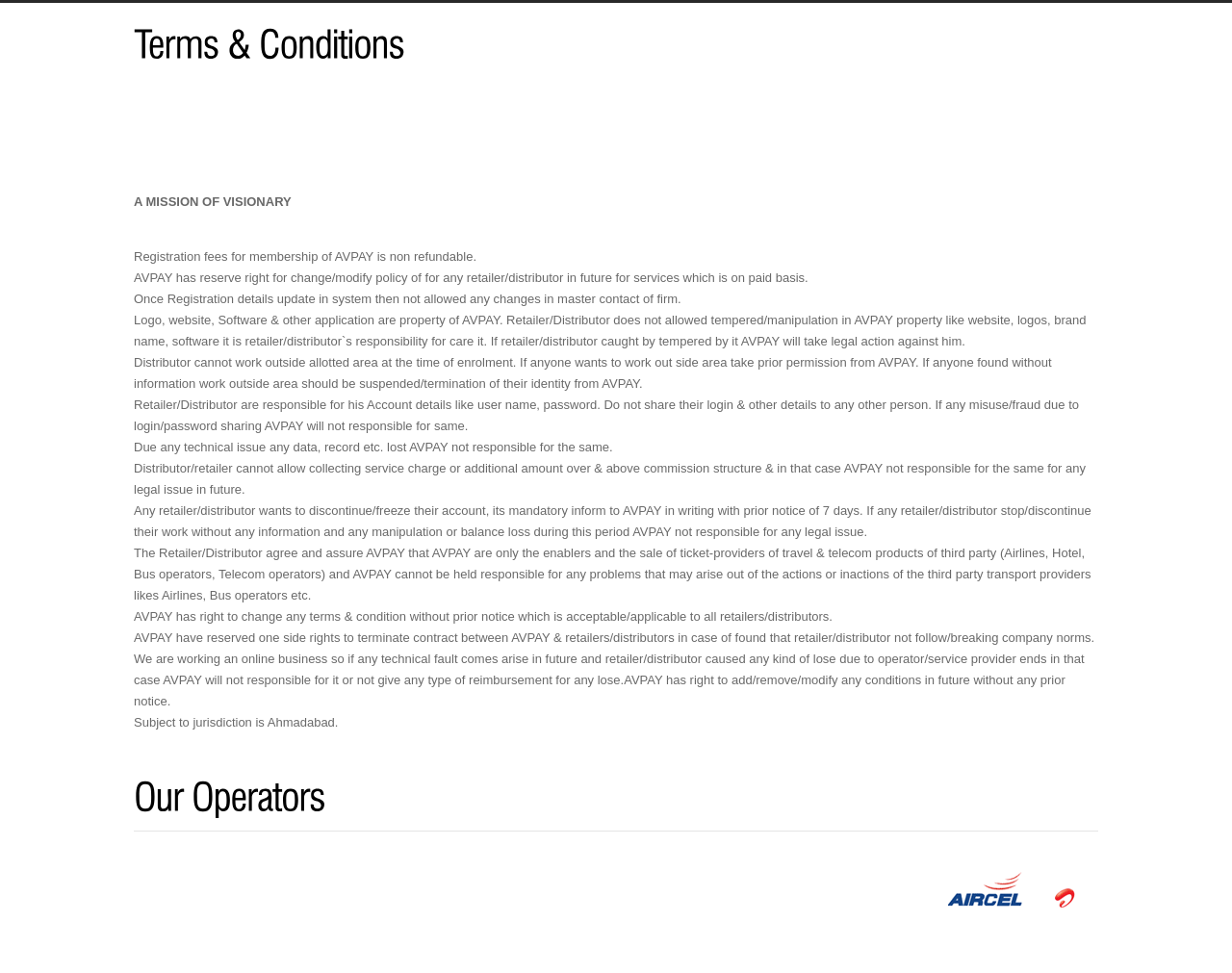What is the consequence of sharing login credentials? Based on the image, give a response in one word or a short phrase.

AVPAY not responsible